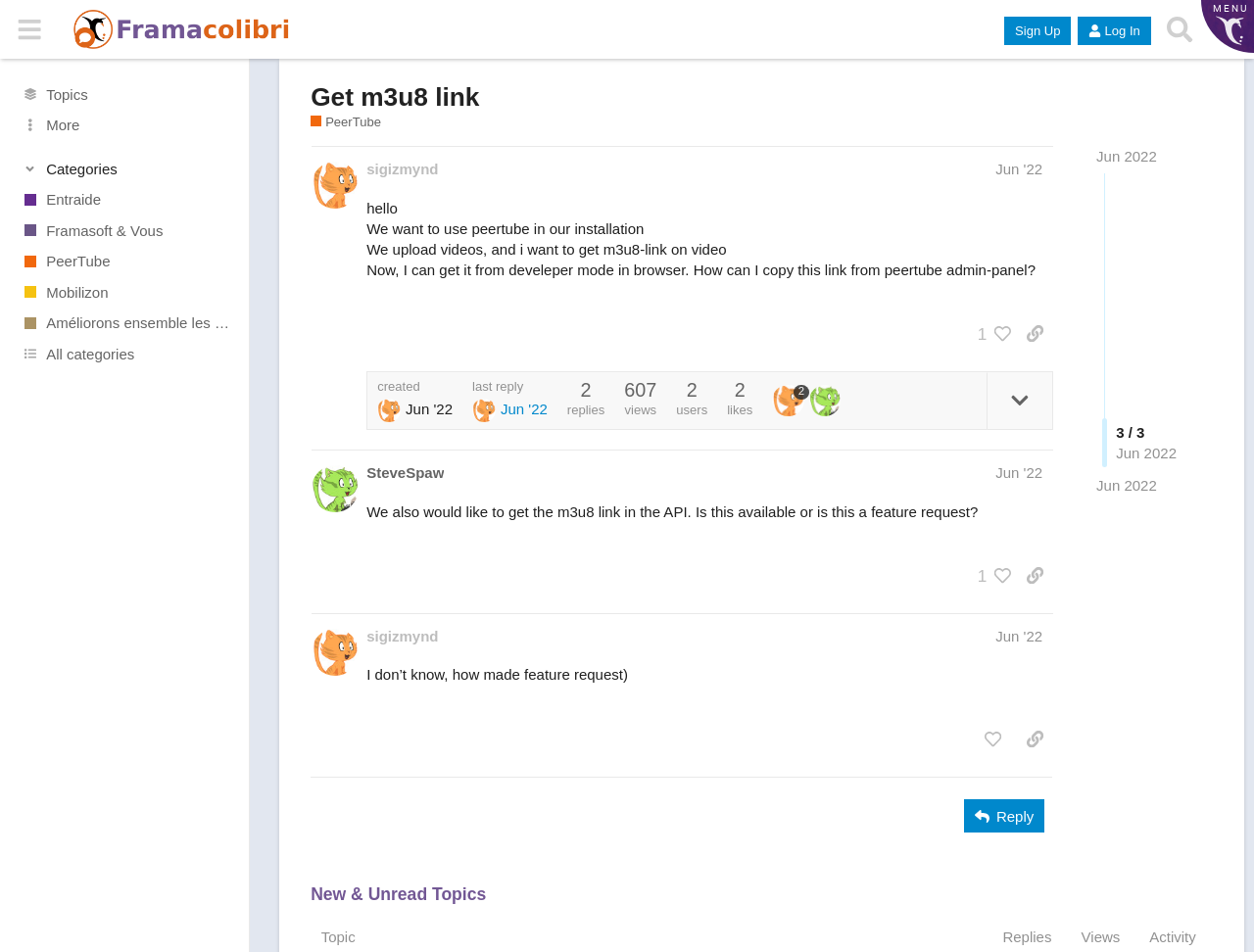Provide a brief response to the question below using one word or phrase:
What is the topic of the first post?

Get m3u8 link